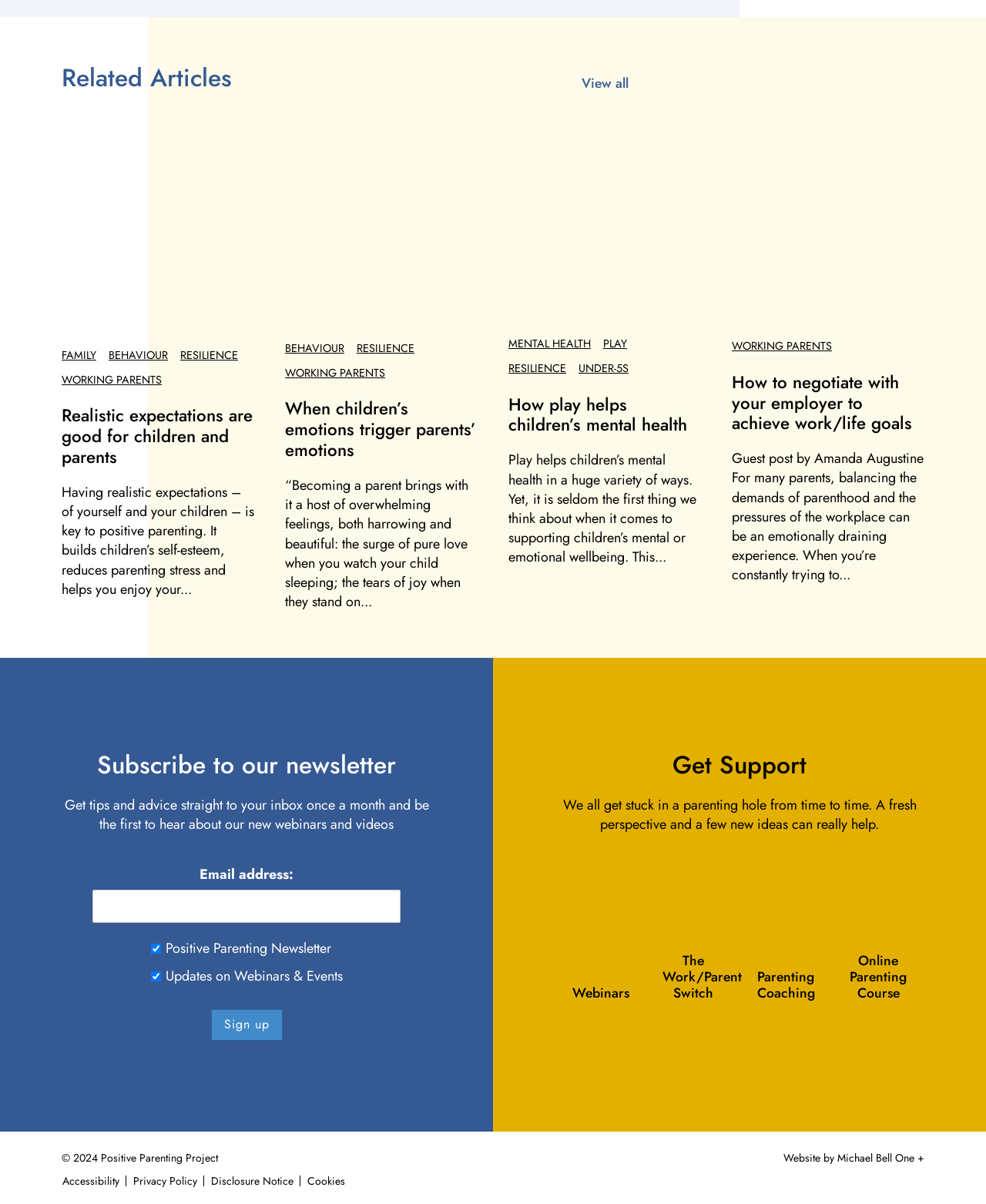Locate the coordinates of the bounding box for the clickable region that fulfills this instruction: "Click on the 'Blog' link".

None